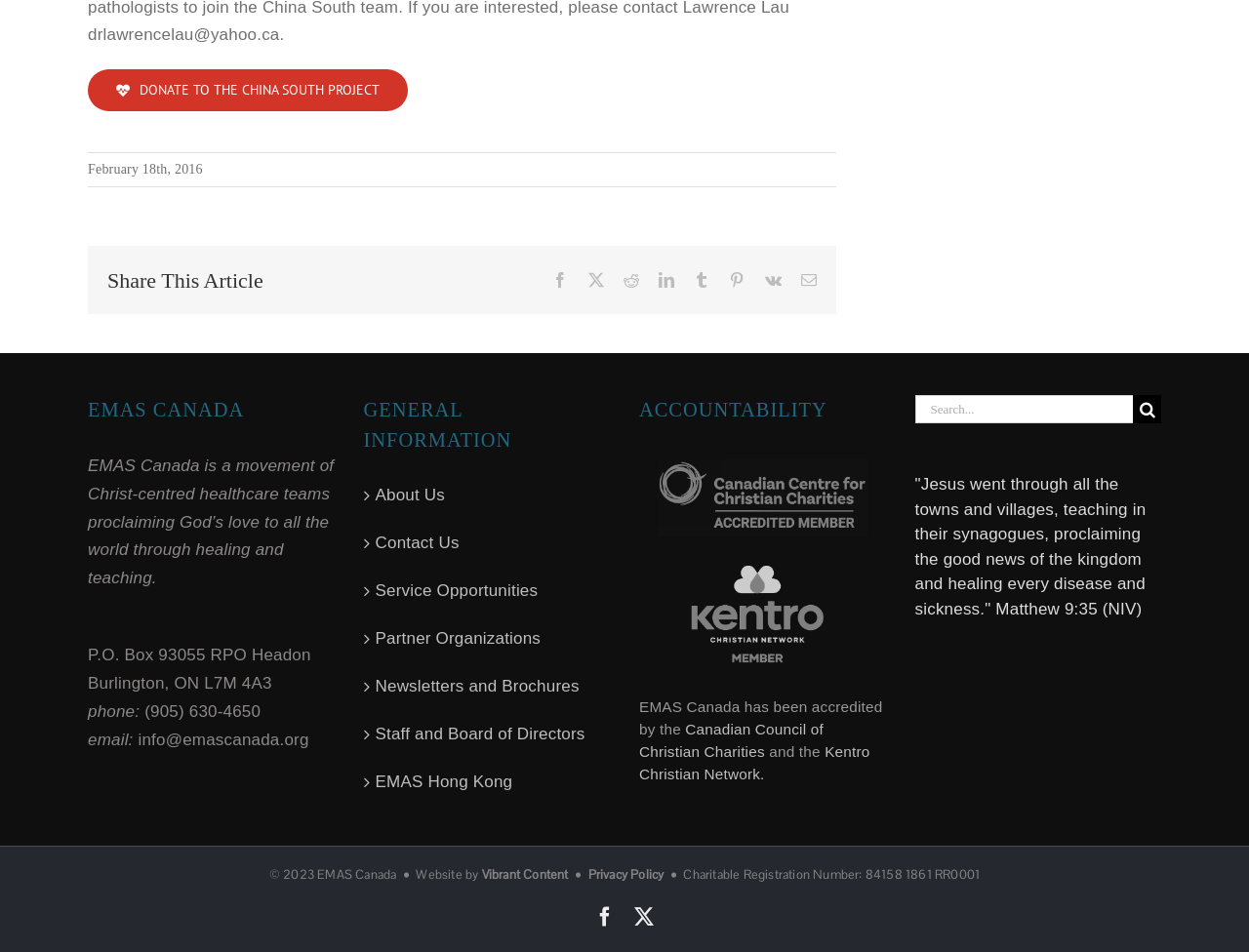What is the name of the organization?
Using the image, provide a concise answer in one word or a short phrase.

EMAS Canada